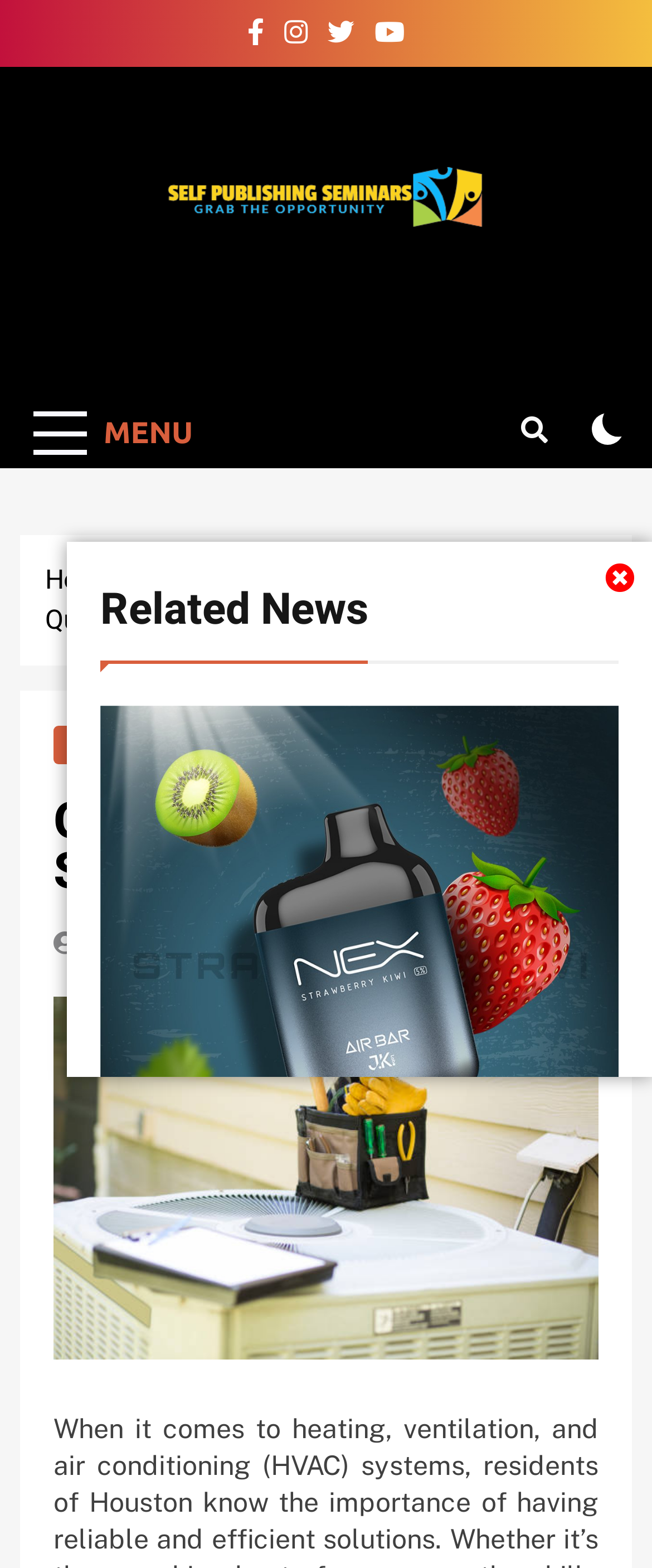What is the text of the heading above the breadcrumbs navigation?
From the image, provide a succinct answer in one word or a short phrase.

Quality Houston HVAC Solutions